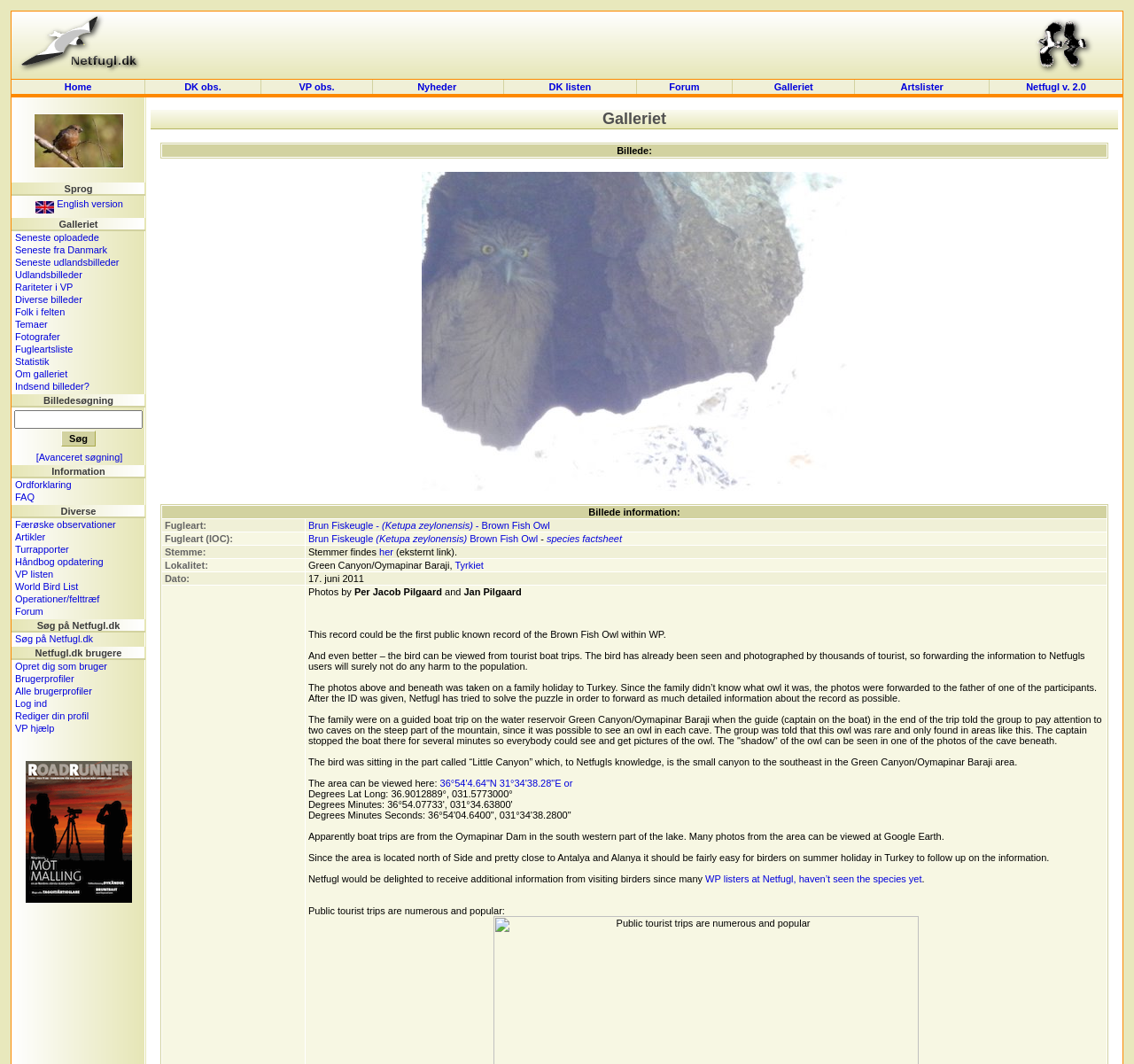Identify and provide the bounding box coordinates of the UI element described: "Opret dig som bruger". The coordinates should be formatted as [left, top, right, bottom], with each number being a float between 0 and 1.

[0.013, 0.621, 0.094, 0.631]